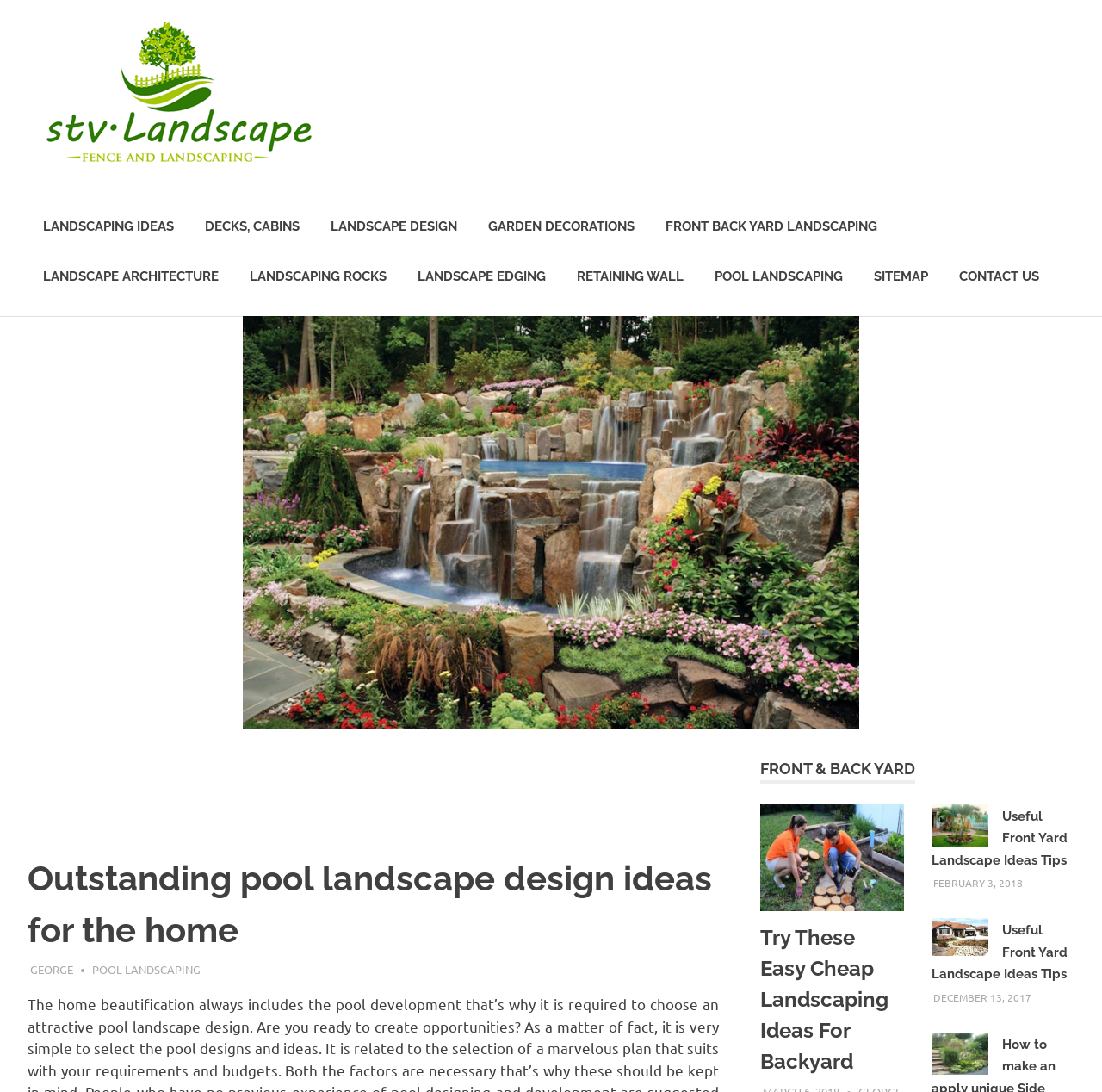Can you specify the bounding box coordinates of the area that needs to be clicked to fulfill the following instruction: "Click on the 'LANDSCAPING IDEAS' link"?

[0.025, 0.184, 0.172, 0.231]